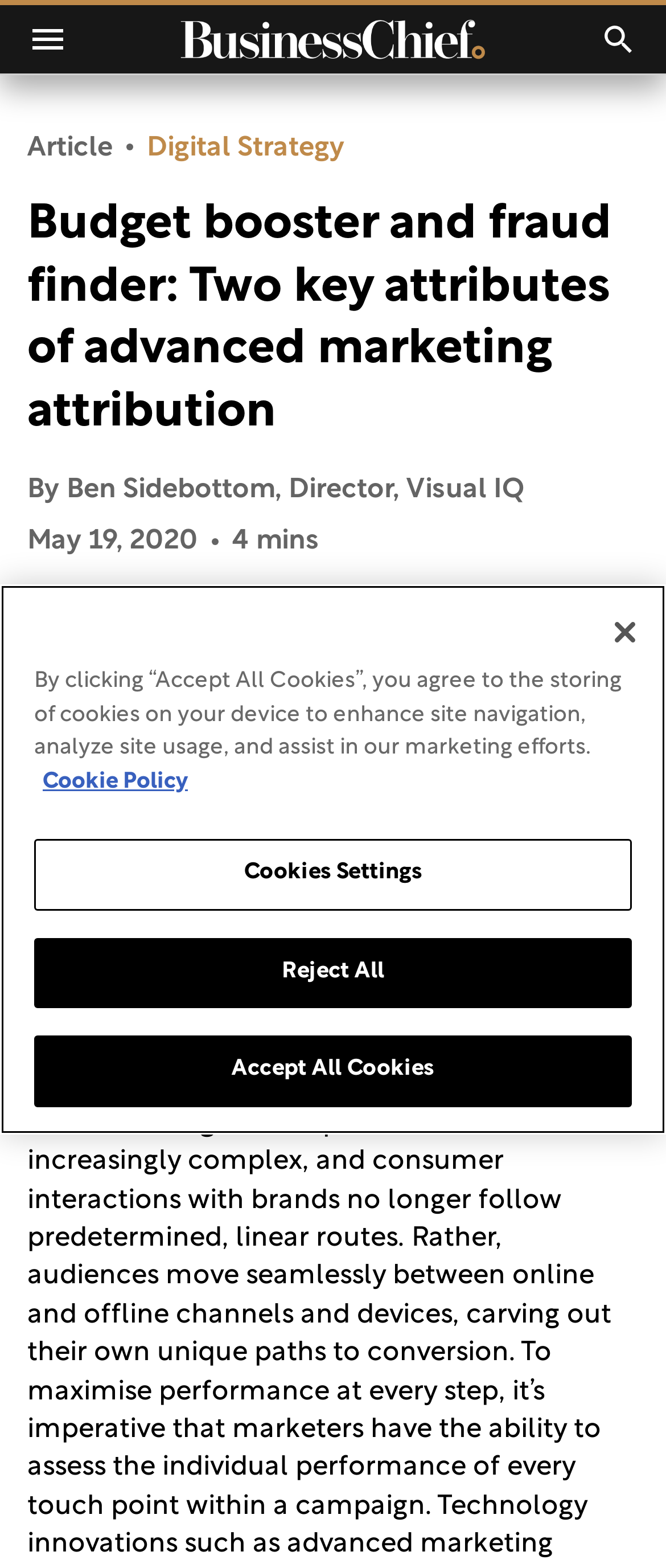What is the author of the article?
Based on the image, respond with a single word or phrase.

Ben Sidebottom